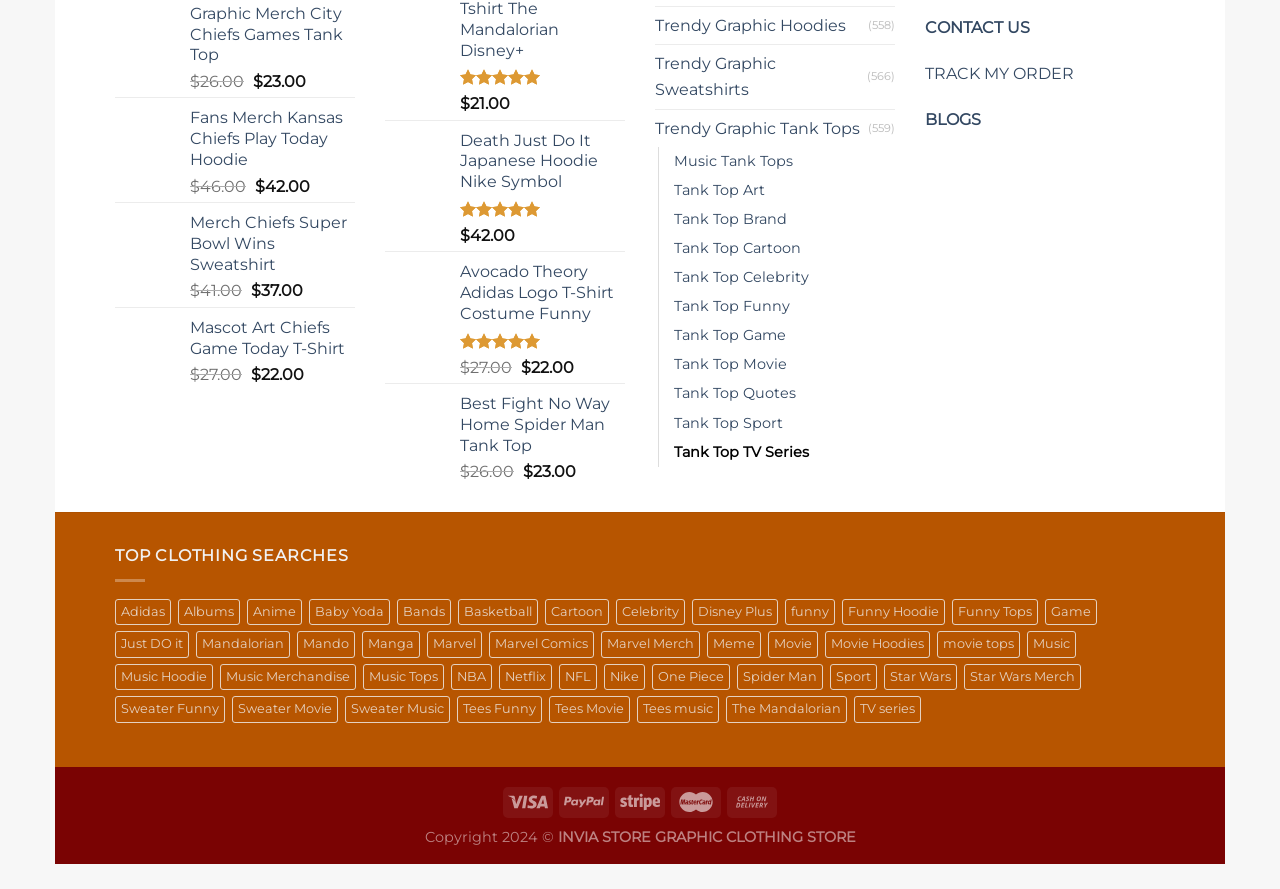From the webpage screenshot, predict the bounding box coordinates (top-left x, top-left y, bottom-right x, bottom-right y) for the UI element described here: Mandalorian

[0.153, 0.71, 0.227, 0.74]